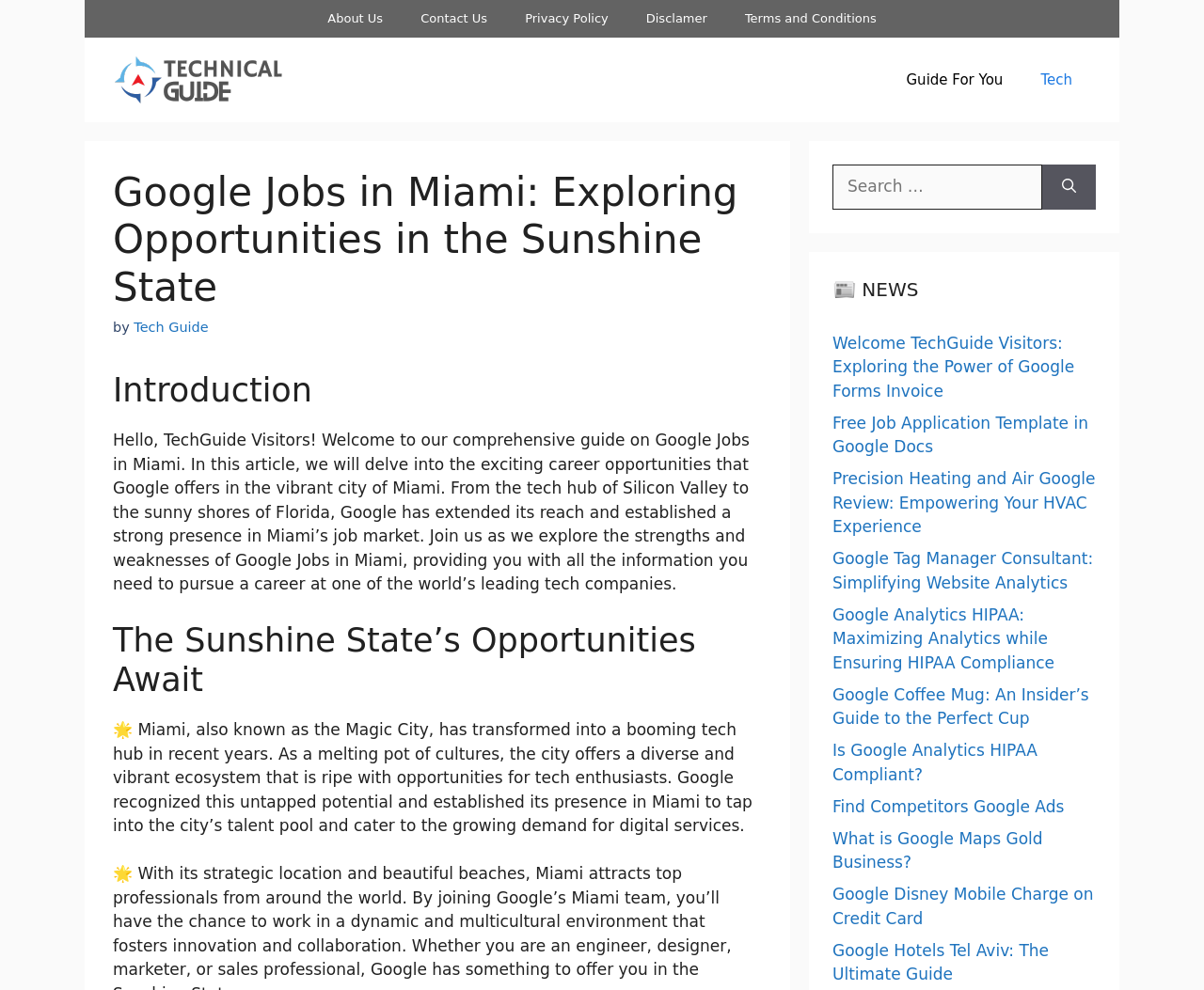Identify the bounding box coordinates for the region of the element that should be clicked to carry out the instruction: "Click on About Us". The bounding box coordinates should be four float numbers between 0 and 1, i.e., [left, top, right, bottom].

[0.256, 0.0, 0.334, 0.038]